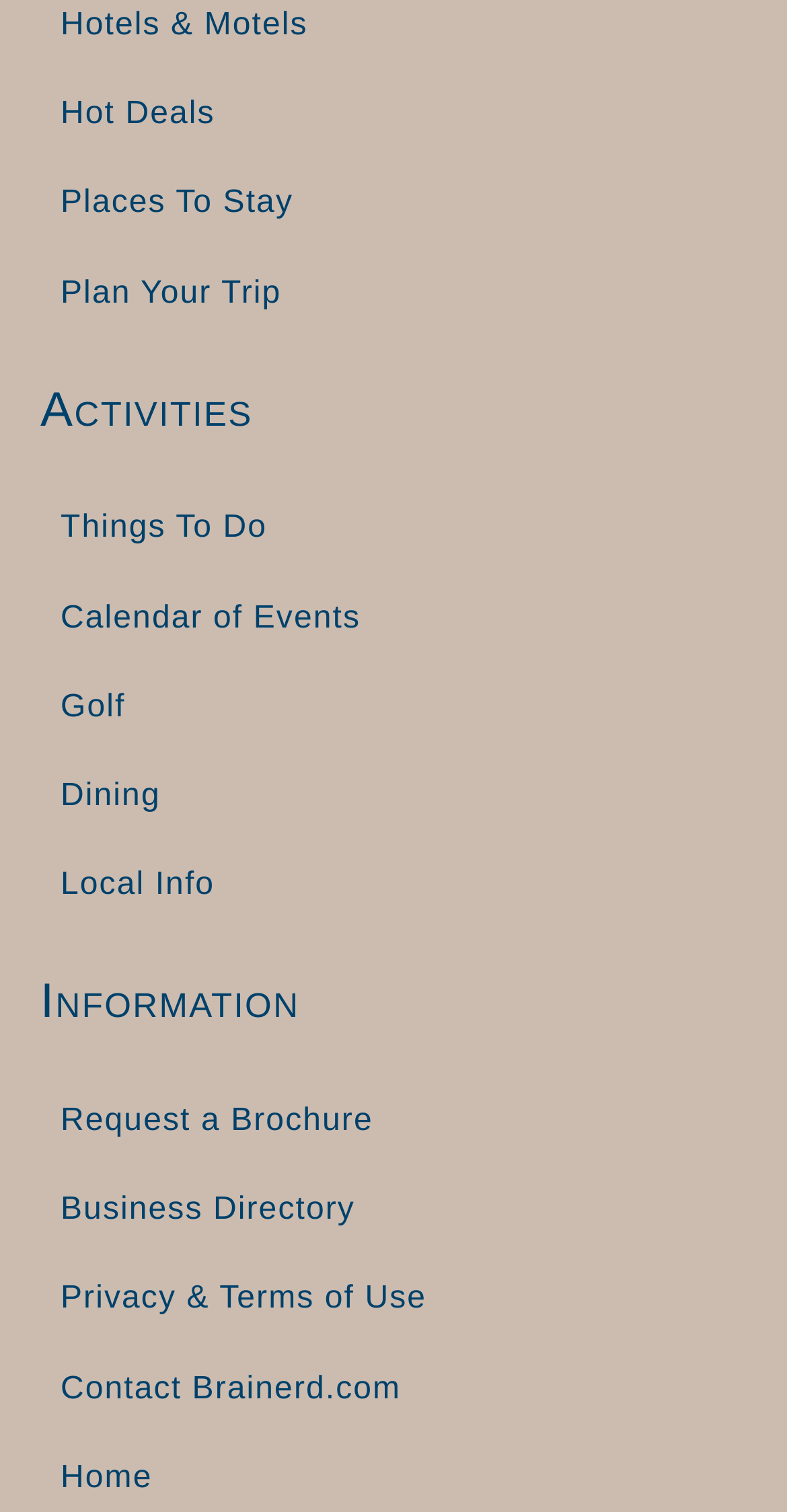Find the UI element described as: "Dining" and predict its bounding box coordinates. Ensure the coordinates are four float numbers between 0 and 1, [left, top, right, bottom].

[0.051, 0.498, 0.949, 0.555]